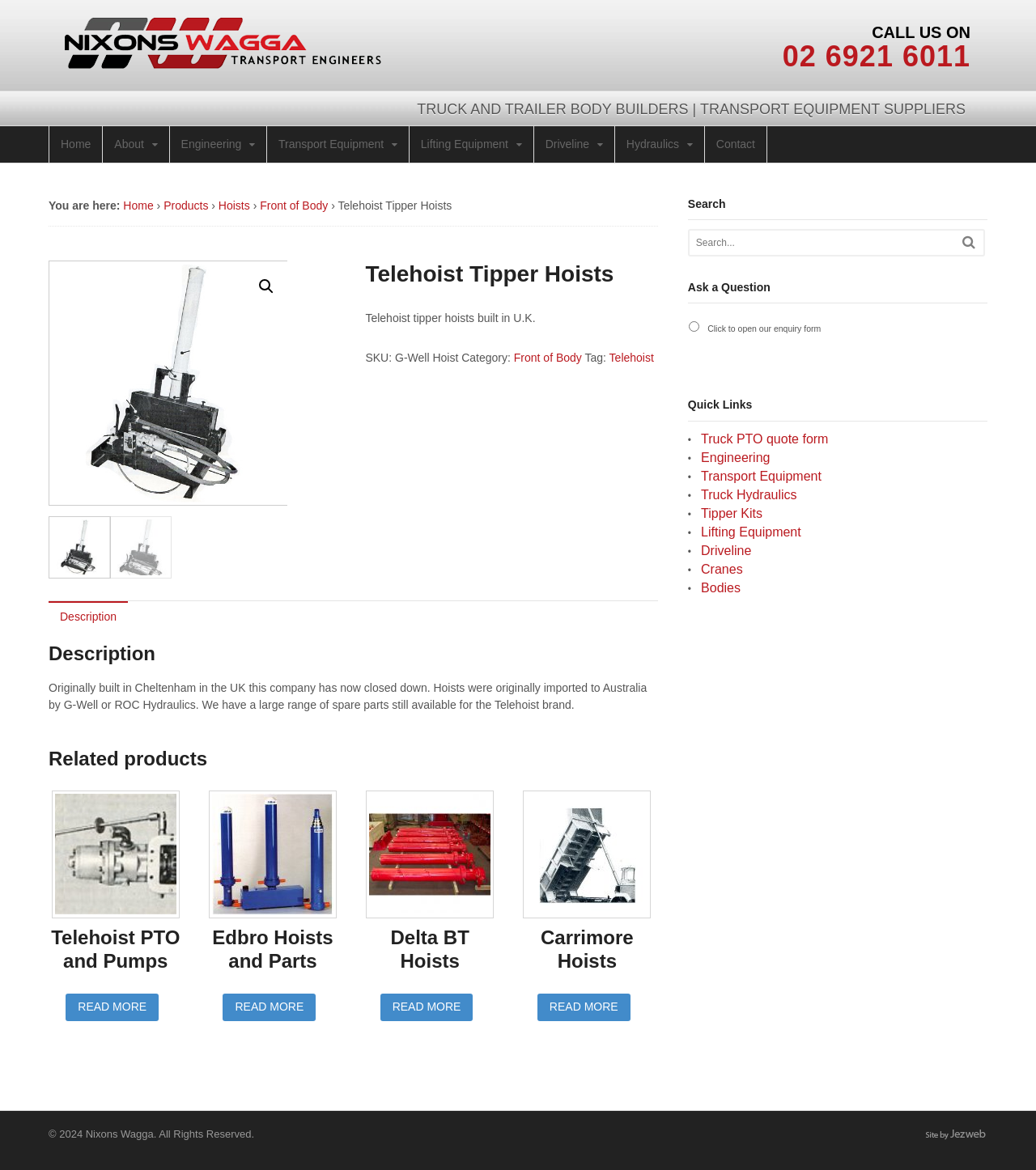Determine the bounding box for the HTML element described here: "Engineering". The coordinates should be given as [left, top, right, bottom] with each number being a float between 0 and 1.

[0.677, 0.385, 0.743, 0.397]